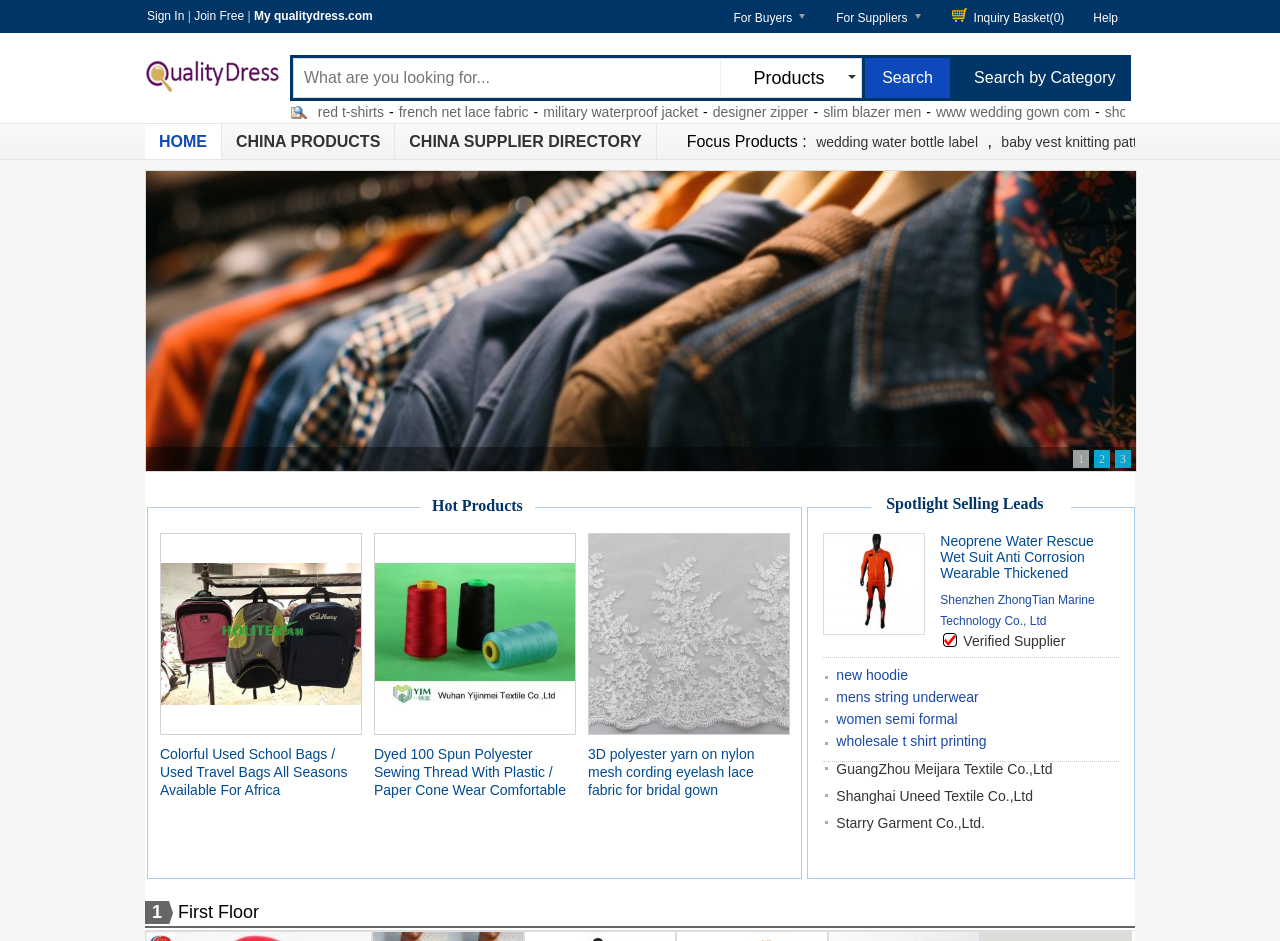Please identify the bounding box coordinates of the clickable area that will fulfill the following instruction: "Browse products by category". The coordinates should be in the format of four float numbers between 0 and 1, i.e., [left, top, right, bottom].

[0.749, 0.058, 0.883, 0.107]